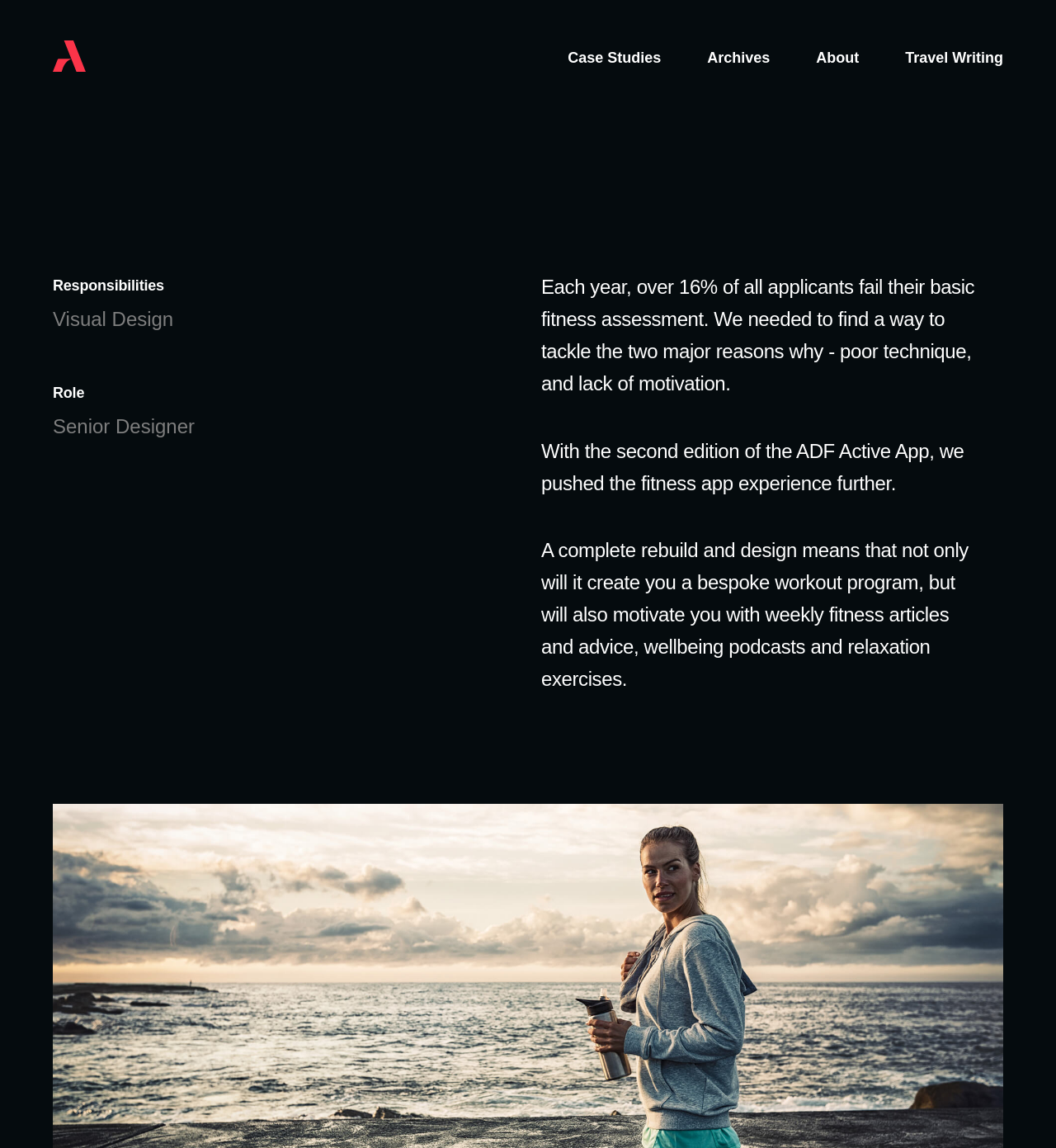How many links are in the top navigation bar?
Look at the image and respond with a single word or a short phrase.

4